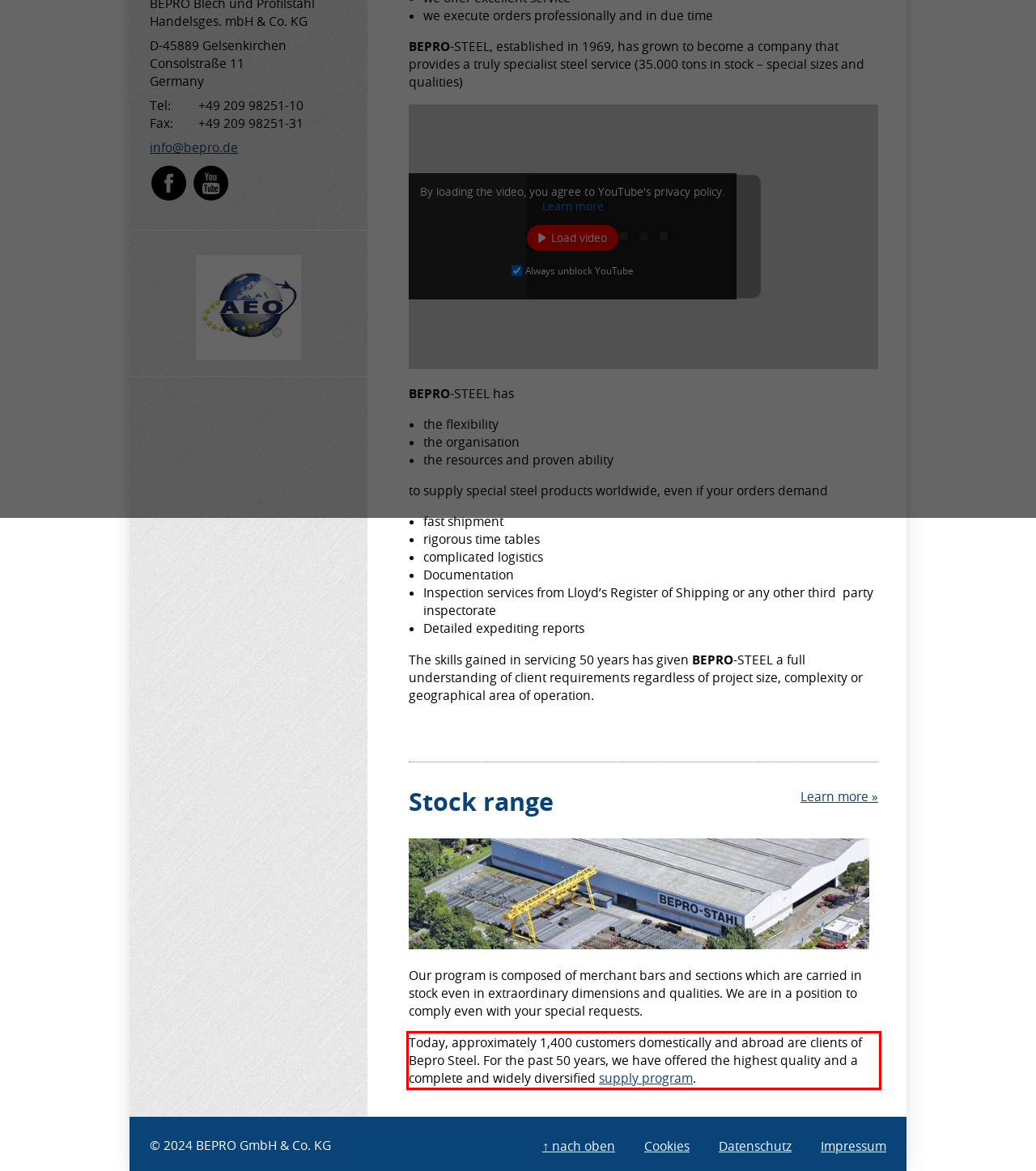You have a screenshot of a webpage with a red bounding box. Use OCR to generate the text contained within this red rectangle.

Today, approximately 1,400 customers domestically and abroad are clients of Bepro Steel. For the past 50 years, we have offered the highest quality and a complete and widely diversified supply program.